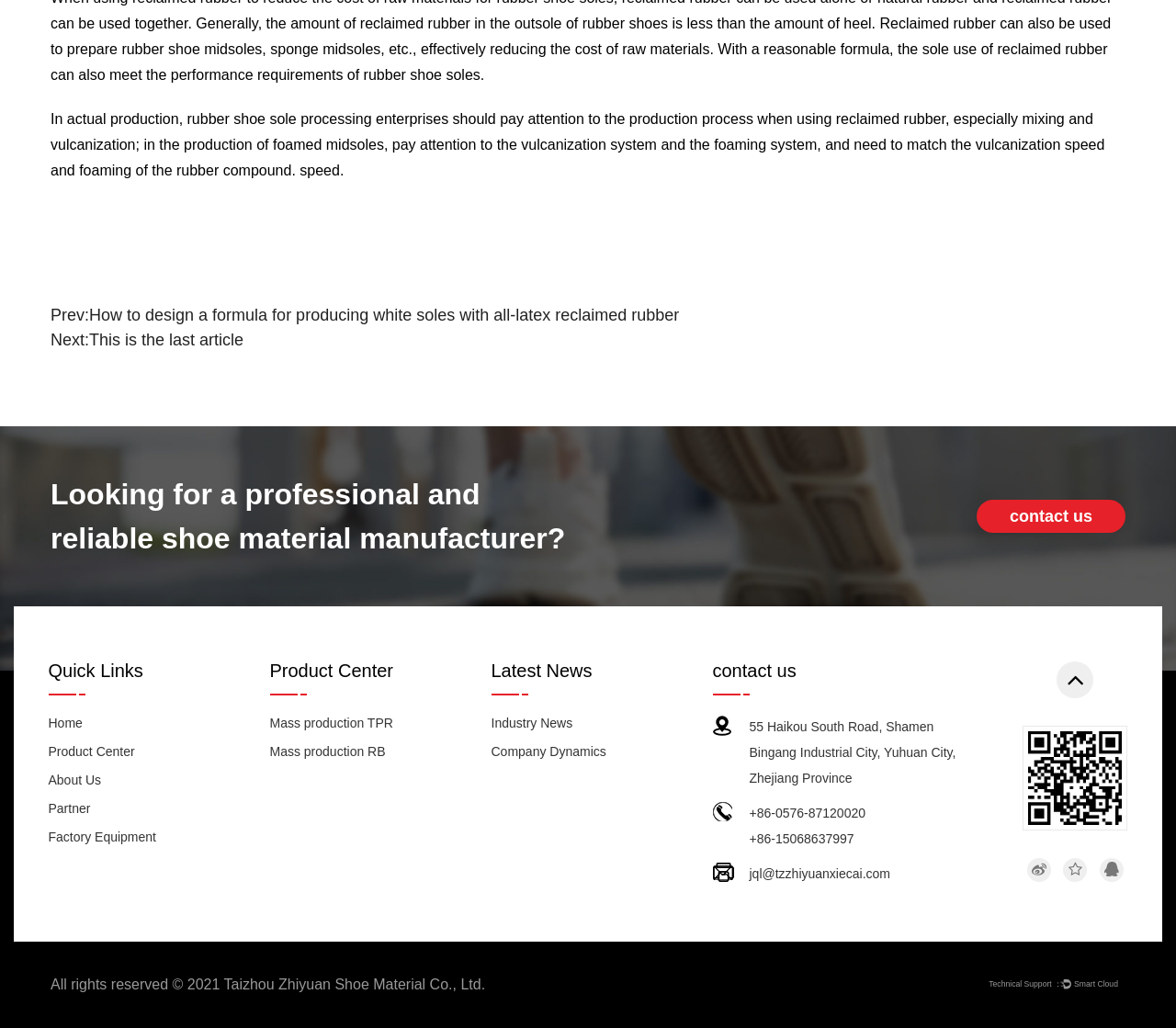What are the quick links?
Use the information from the screenshot to give a comprehensive response to the question.

The quick links can be found in the description list section, which is located at the bottom of the webpage. The links are Home, Product Center, About Us, Partner, and Factory Equipment.